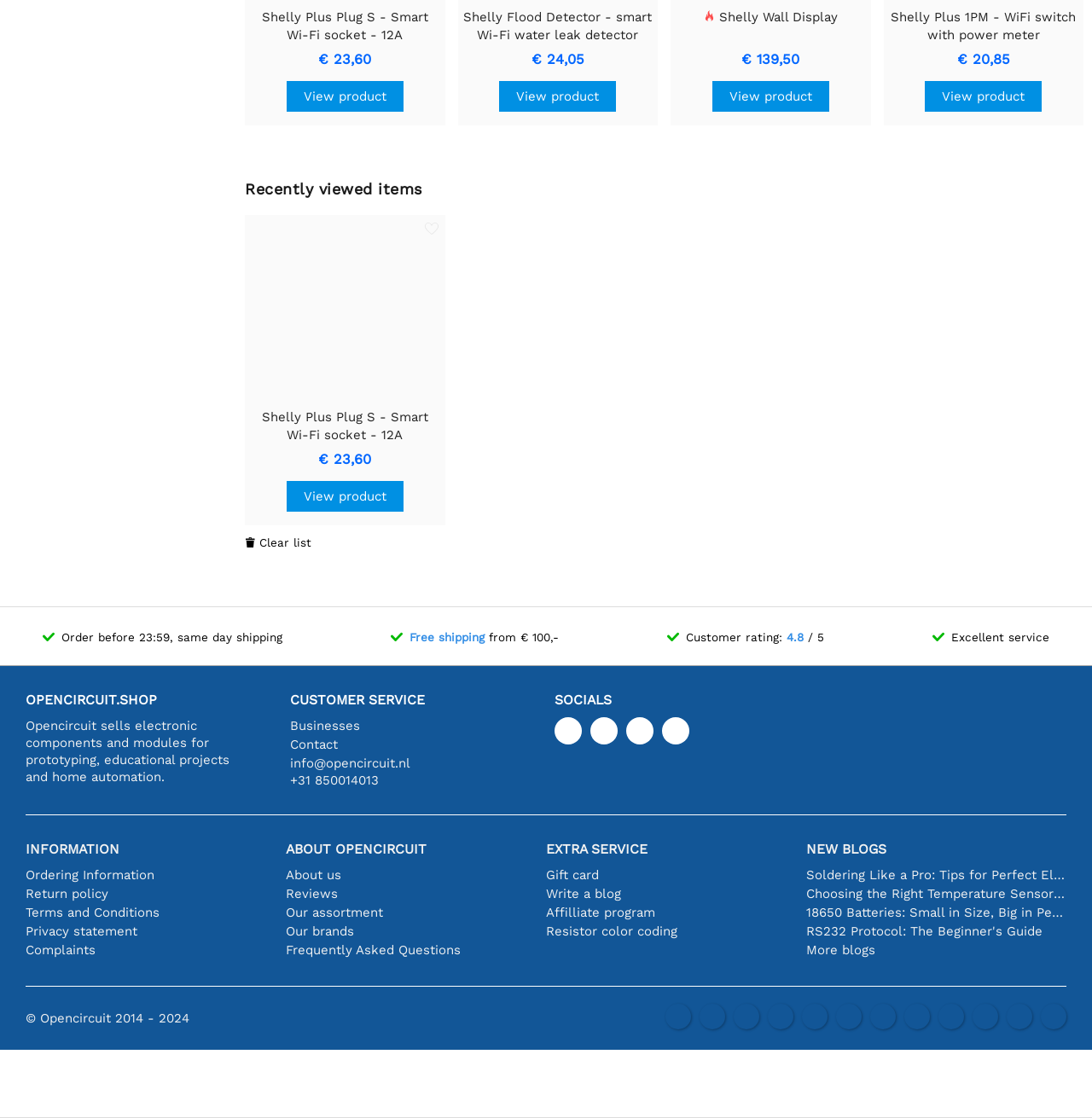What is the price of the Shelly Plus Plug S?
Identify the answer in the screenshot and reply with a single word or phrase.

€ 23,60